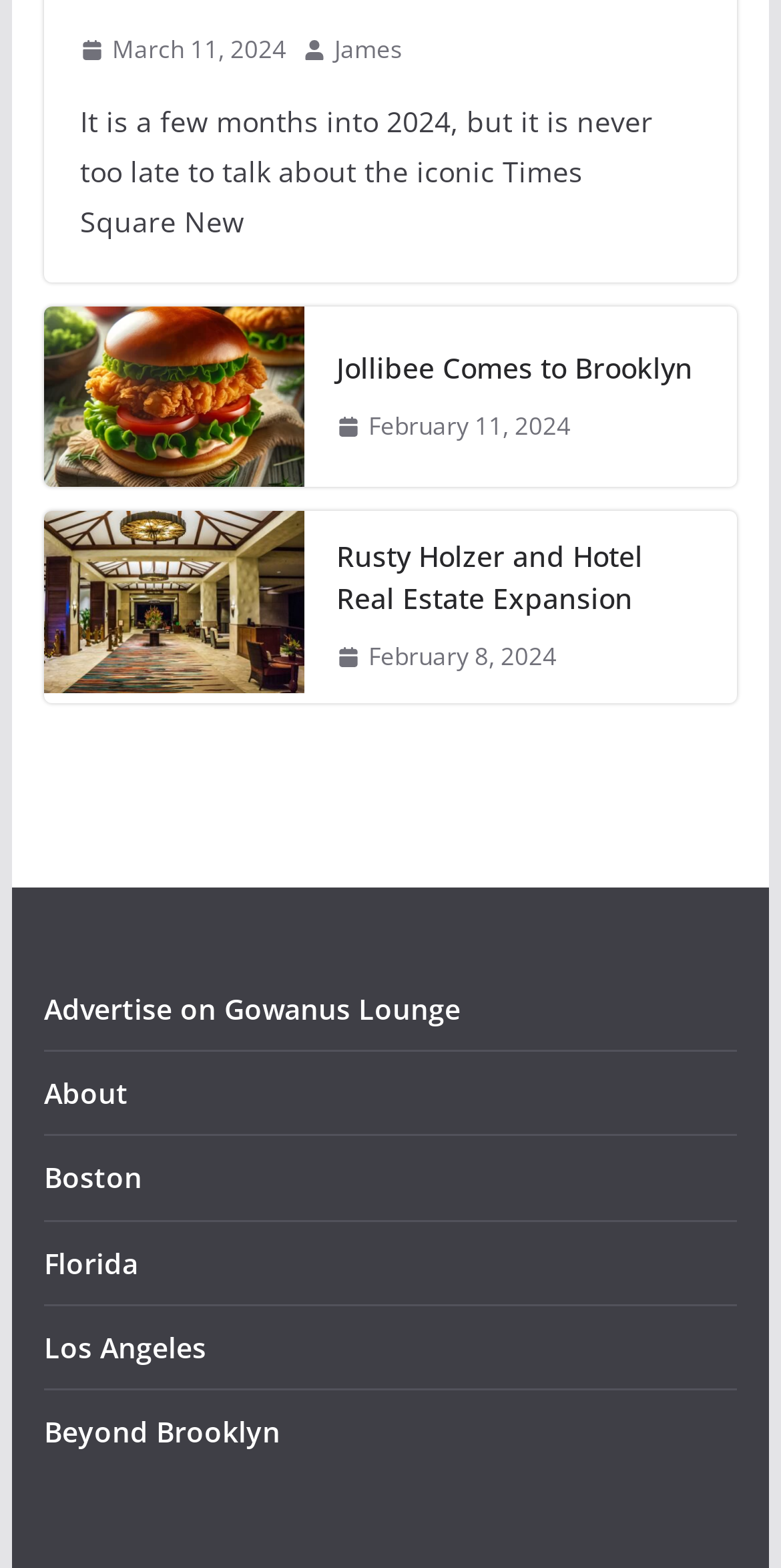Find the bounding box coordinates of the area to click in order to follow the instruction: "Subscribe to the mailing list".

None